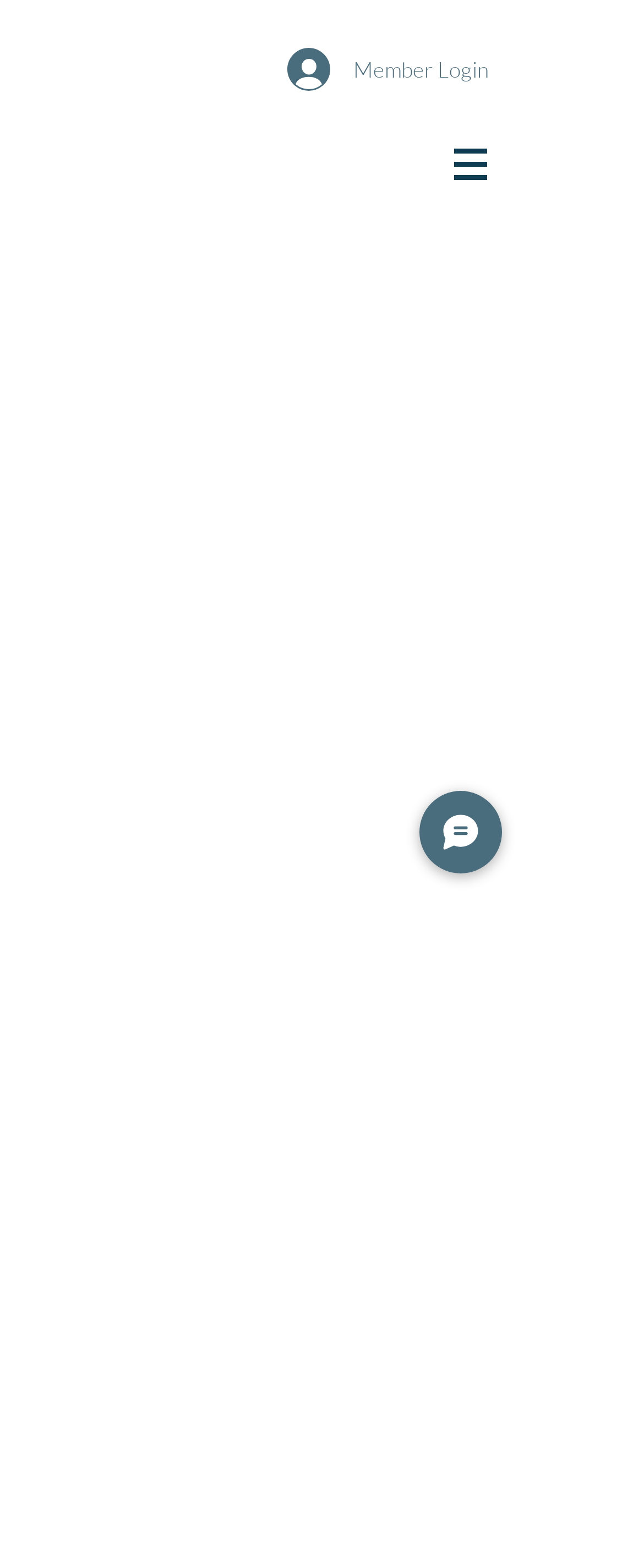Create a detailed narrative describing the layout and content of the webpage.

This webpage appears to be promoting an in-person meditation retreat, "The Art of Surrender - Embracing Life's Flow", taking place from April 17-22, 2024. 

At the top of the page, there is a prominent section with a "Member Login" button, accompanied by a small image to its right. 

To the right of this section, there is a navigation menu labeled "Site", which contains a dropdown menu indicated by an image. 

Toward the bottom of the page, there is a "Chat" button, accompanied by a small image to its right. 

The overall content of the webpage seems to be focused on the meditation retreat, with the meta description highlighting the importance of in-person connections and the value of past attendees' experiences.